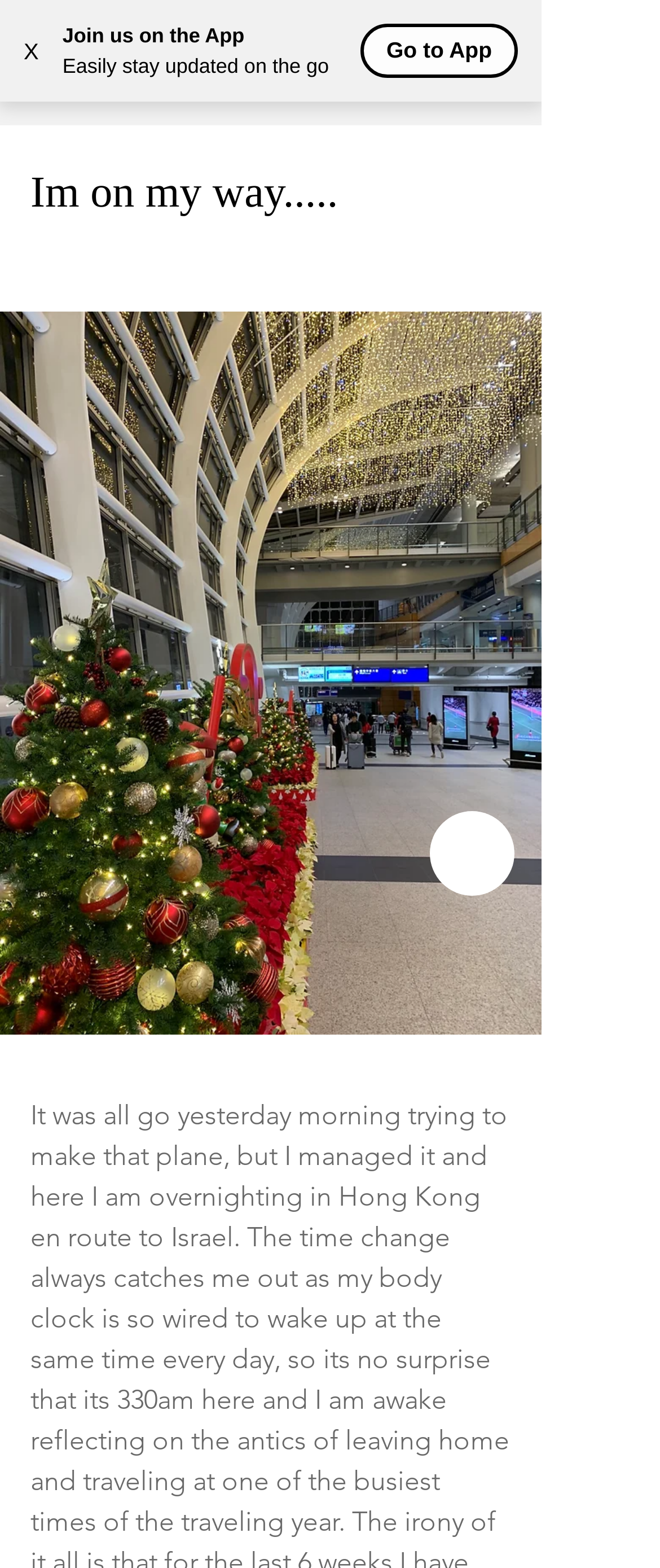Answer the question below with a single word or a brief phrase: 
How many social media icons are displayed?

3